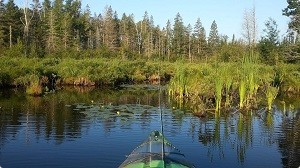Generate an elaborate caption that covers all aspects of the image.

In this serene image, we see the tranquil waters of a wilderness brook trout lake located in Michigan's Upper Peninsula. The view is captured from a kayak, offering a unique perspective of the lush surroundings. Dense clusters of grasses and reeds line the water's edge, while a curtain of trees rises majestically in the backdrop, basking in the warmth of a beautiful sunny morning. The glassy surface of the water reflects the serene landscape, contributing to a peaceful atmosphere. This setting embodies the essence of exploration and tranquility, perfect for those seeking a moment of calm in nature.